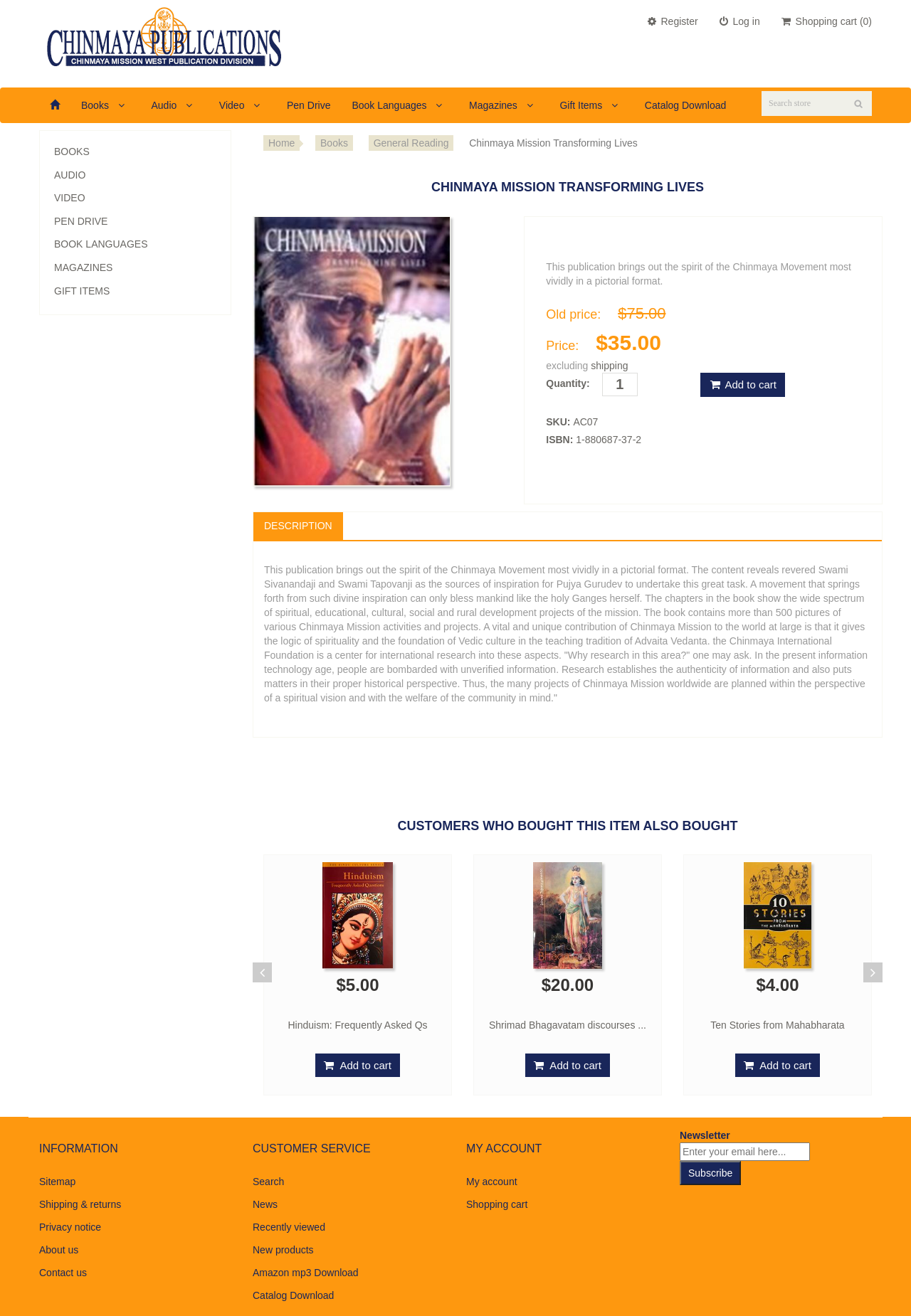Review the image closely and give a comprehensive answer to the question: What is the name of the publication?

The name of the publication can be inferred from the static text 'This publication brings out the spirit of the Chinmaya Movement most vividly in a pictorial format.' which describes the publication.